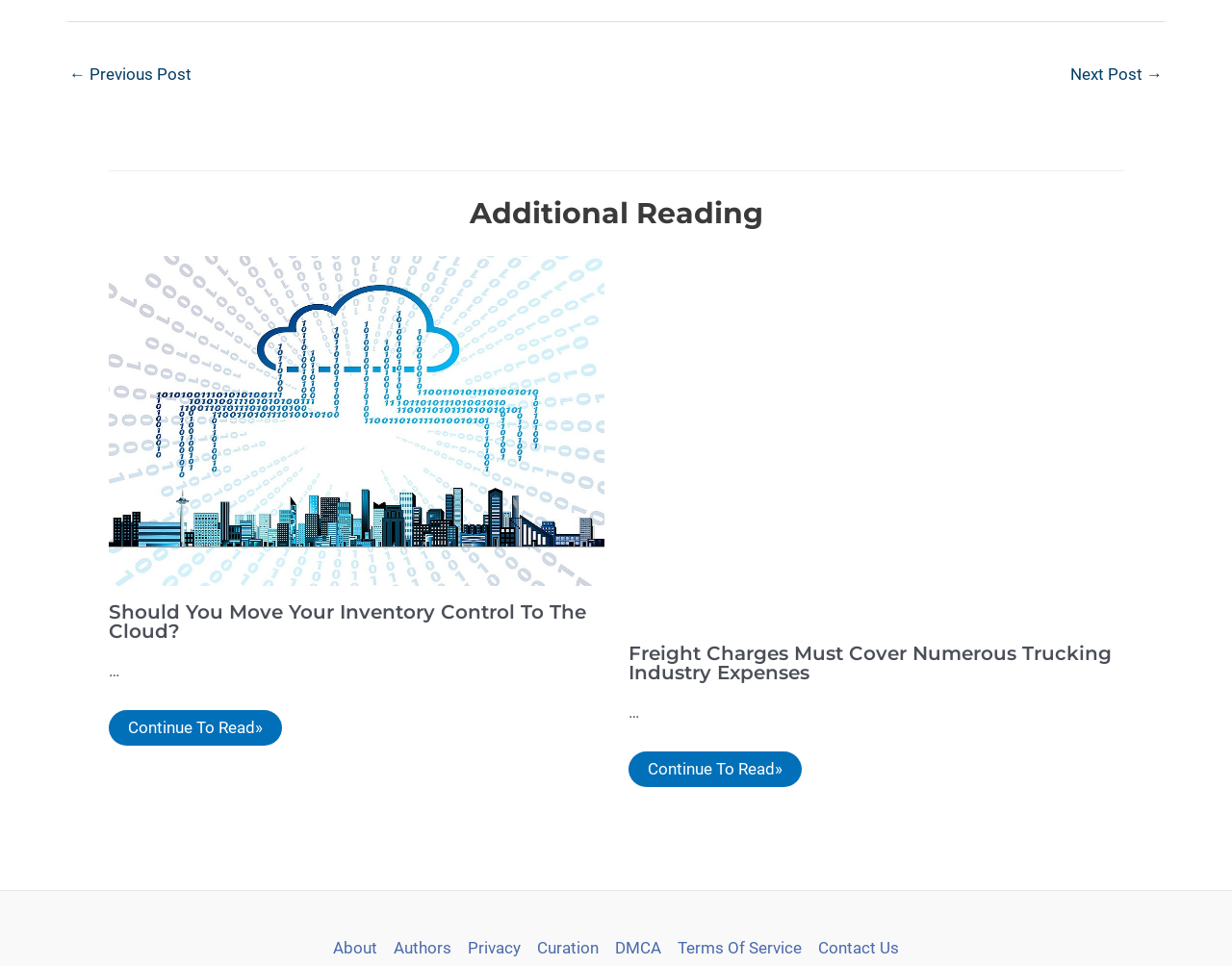Please look at the image and answer the question with a detailed explanation: What is the title of the first article?

The title of the first article is 'Should You Move Your Inventory Control To The Cloud?', which is indicated by the heading element and the link to read more about the article.